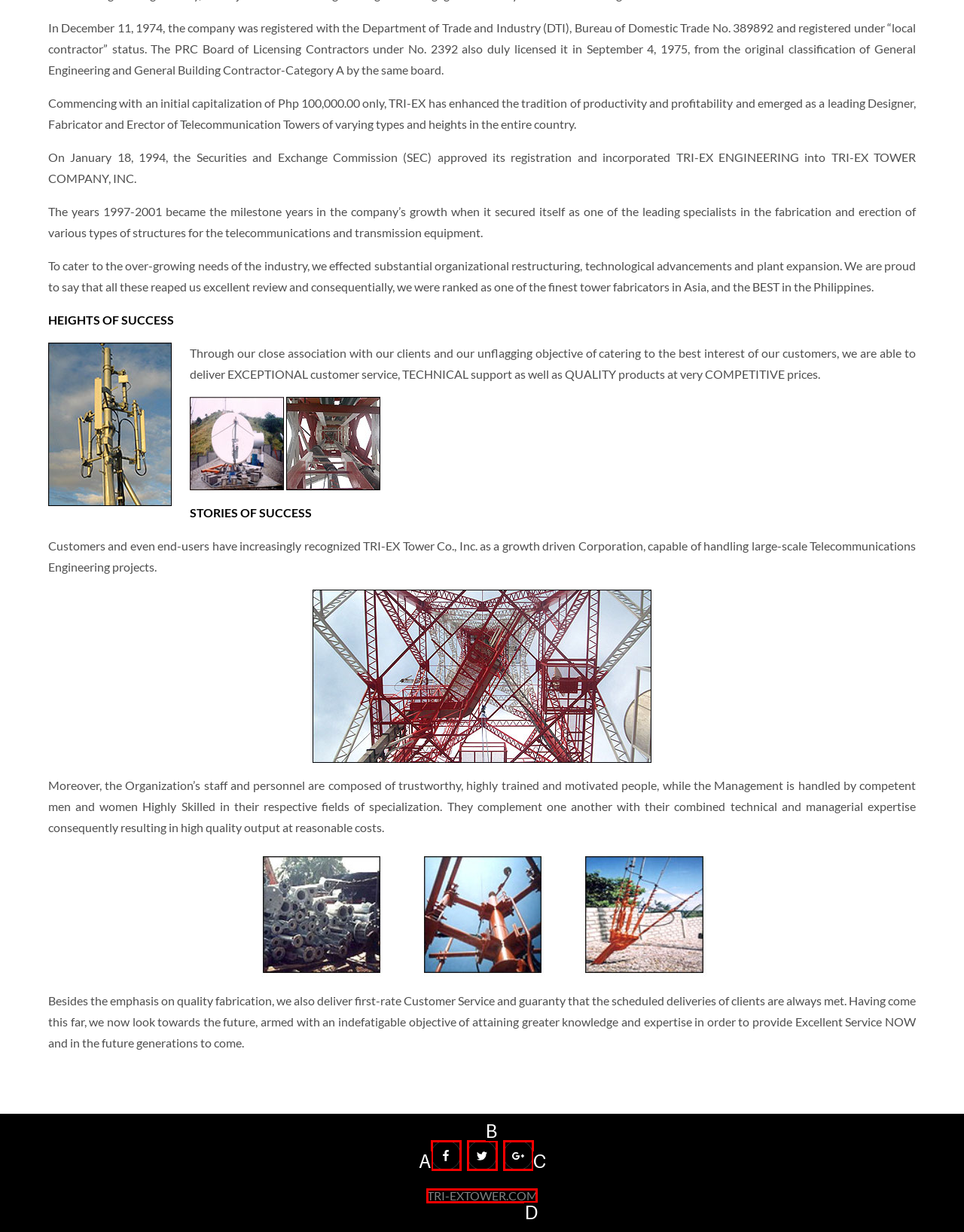Select the option that fits this description: TRI-EXTOWER.COM
Answer with the corresponding letter directly.

D